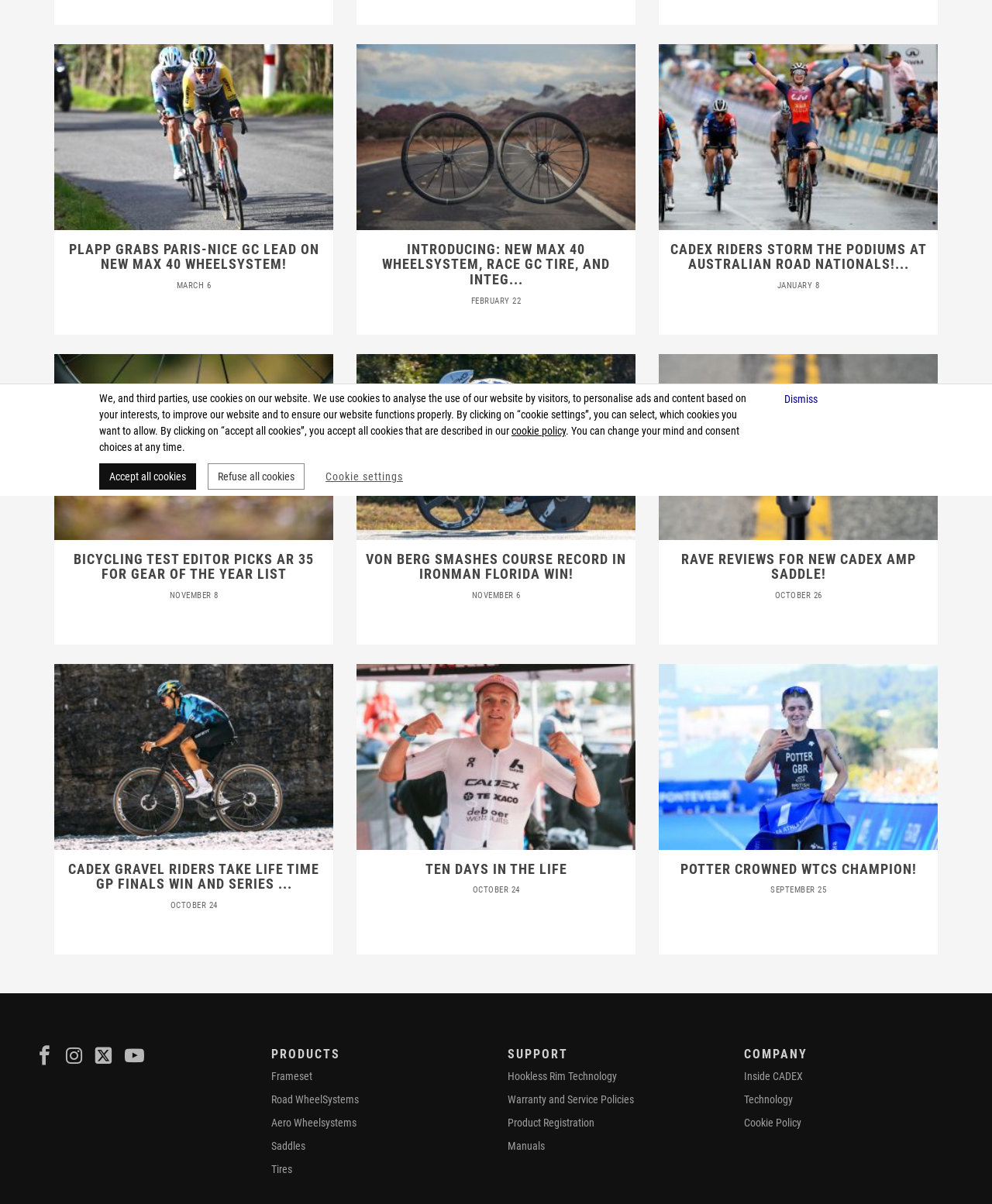Given the webpage screenshot and the description, determine the bounding box coordinates (top-left x, top-left y, bottom-right x, bottom-right y) that define the location of the UI element matching this description: Warranty and Service Policies

[0.512, 0.908, 0.639, 0.918]